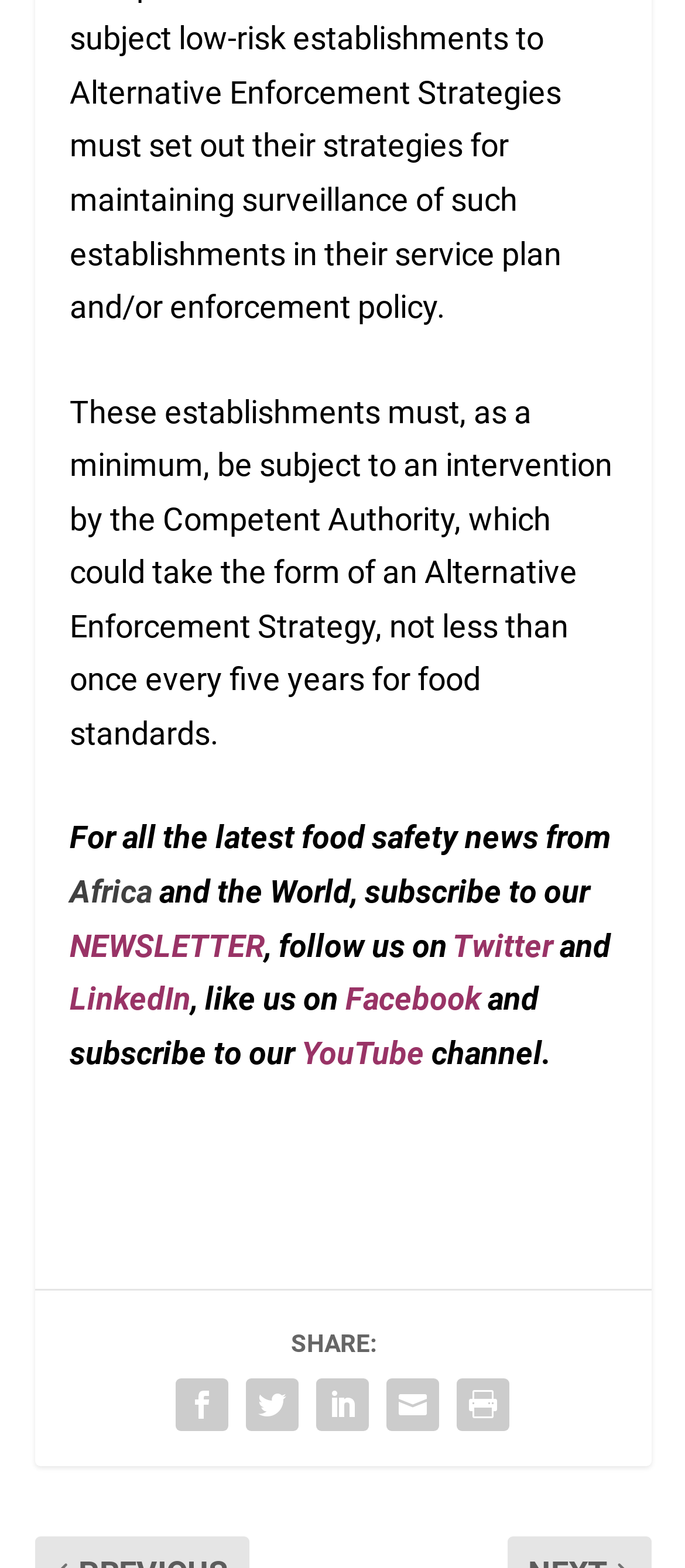By analyzing the image, answer the following question with a detailed response: What social media platforms can I follow for updates?

The webpage provides links to follow them on Twitter, LinkedIn, Facebook, and YouTube, indicating that these are the social media platforms where they share updates.